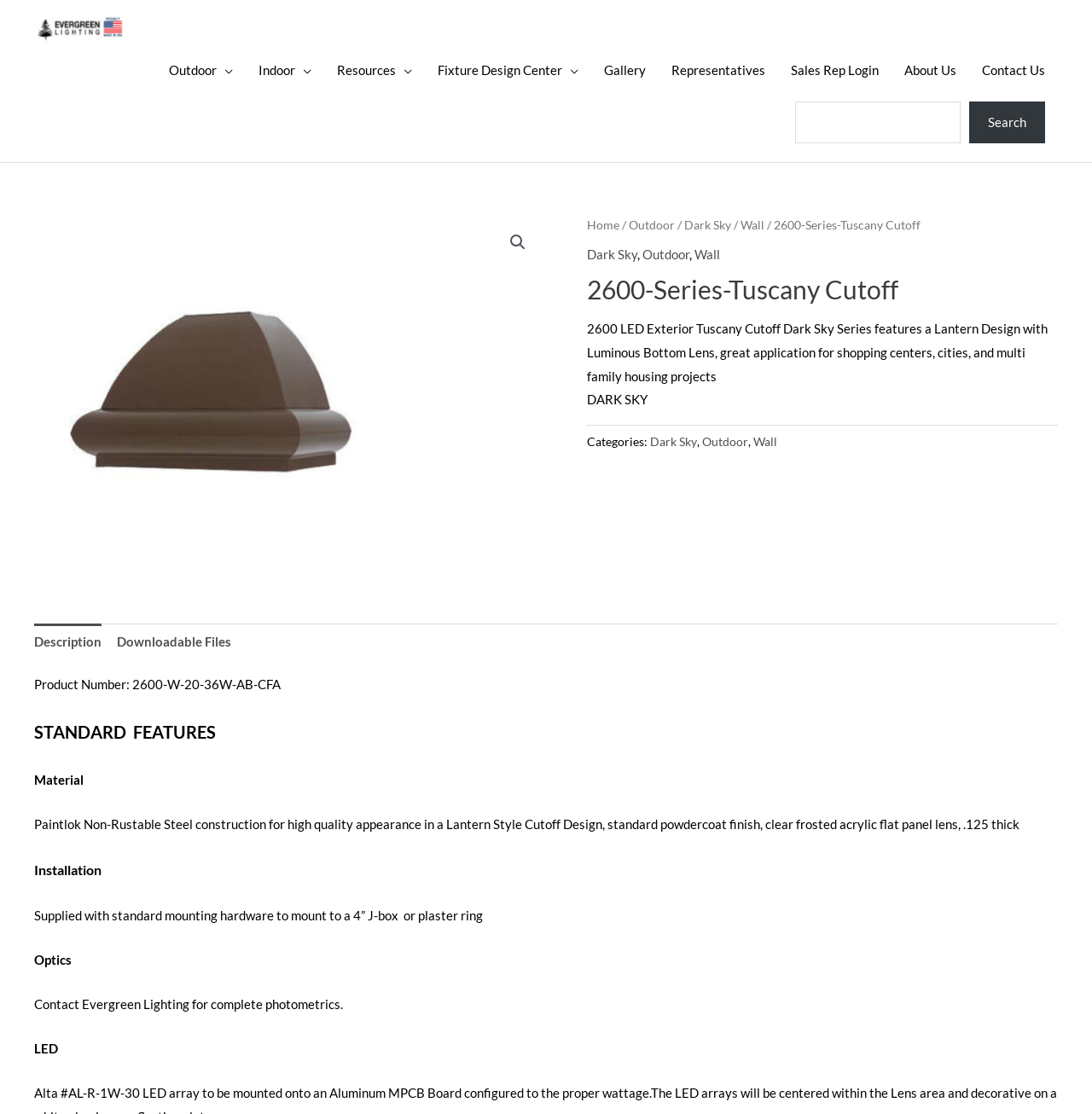What is the function of the search button?
Refer to the image and provide a detailed answer to the question.

The search button is located in the top navigation section of the webpage. It is accompanied by a searchbox and a 'Search' label. The function of the search button is to search for products or content on the webpage.